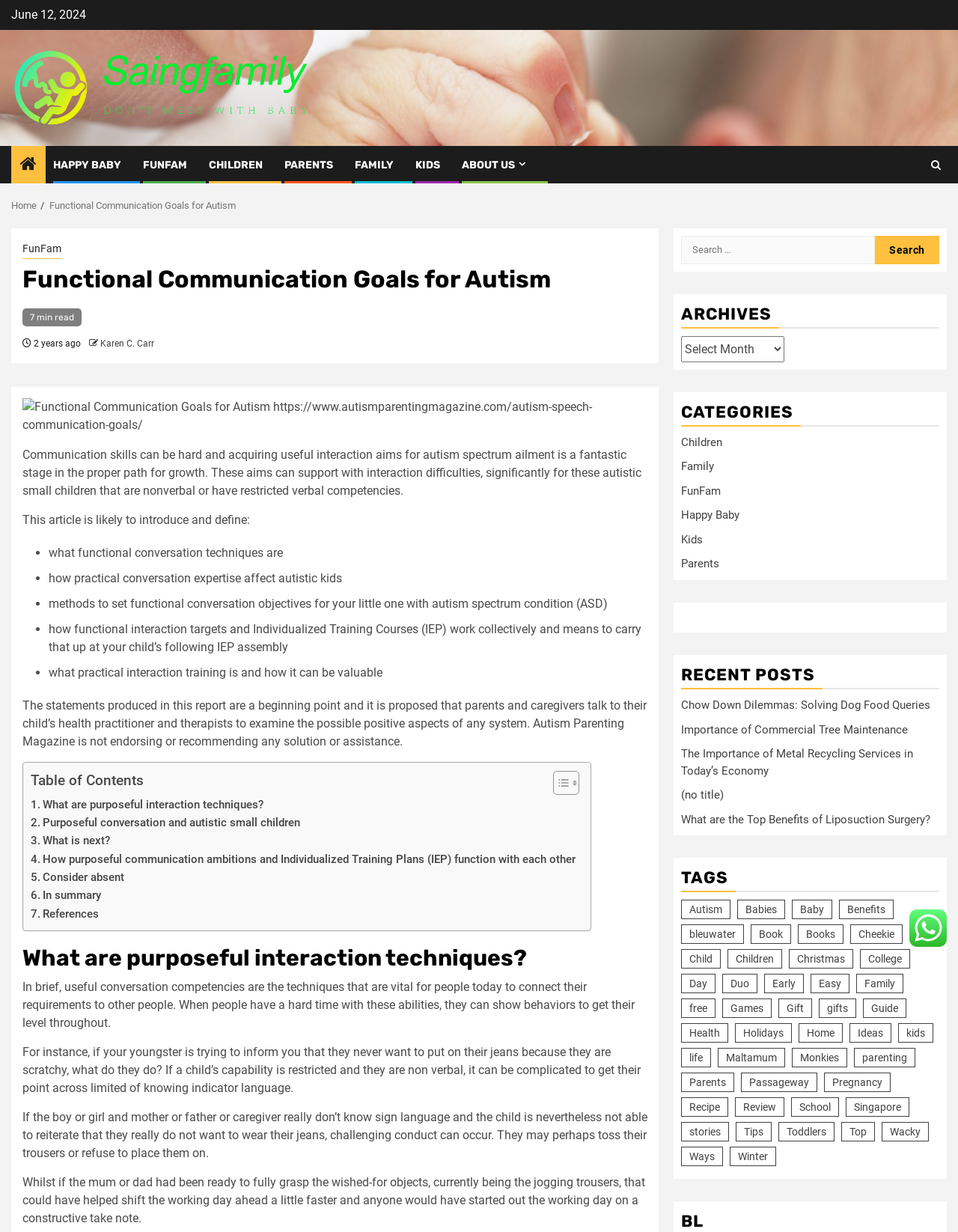What is the estimated reading time of this article?
From the details in the image, provide a complete and detailed answer to the question.

The webpage indicates that the estimated reading time of this article is 7 minutes, which is displayed below the heading.